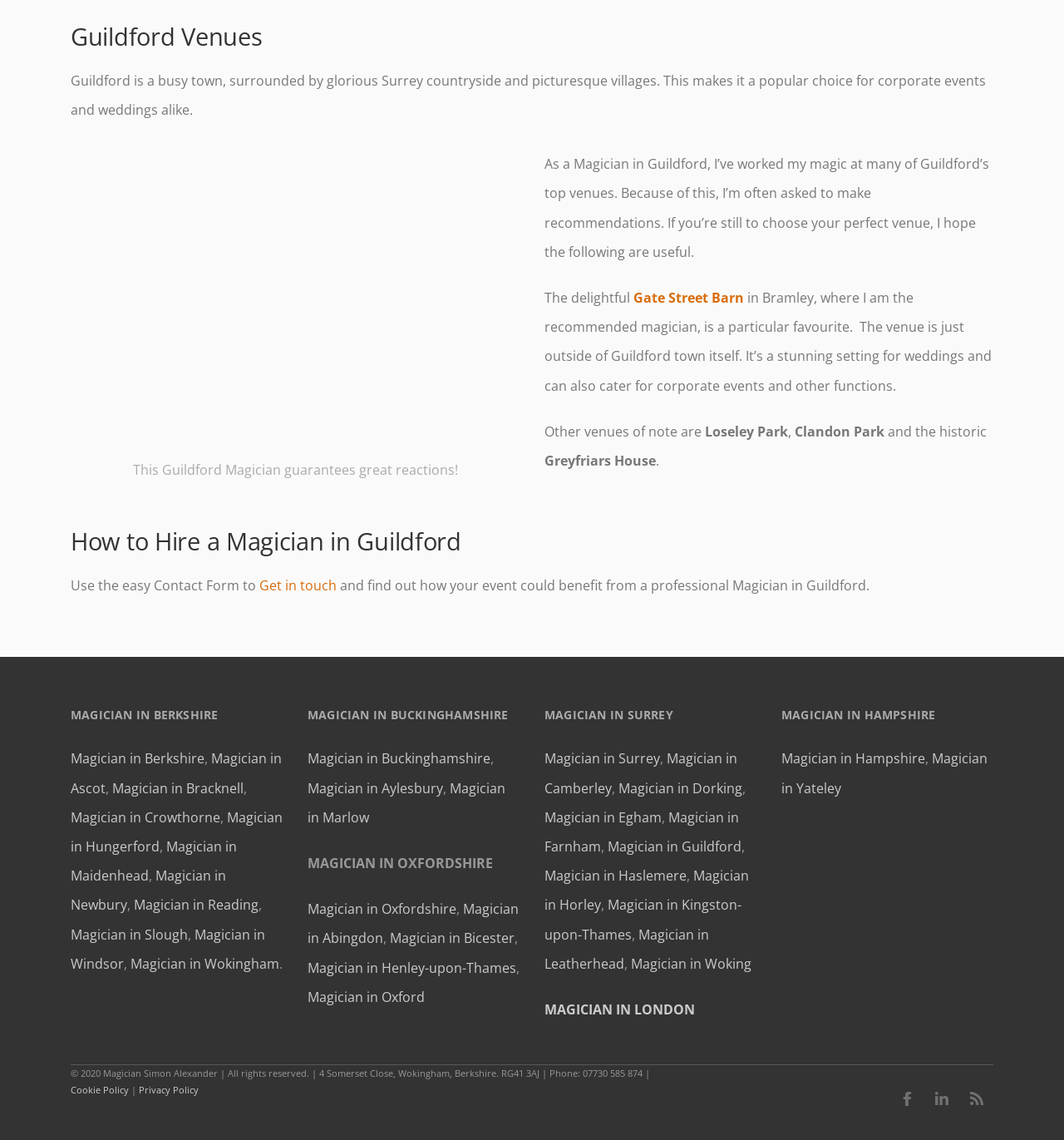Provide a thorough and detailed response to the question by examining the image: 
How many counties are mentioned on the webpage?

The webpage mentions several counties, including Surrey, Berkshire, Buckinghamshire, Oxfordshire, and Hampshire. By counting these counties, we can determine that there are 5 counties mentioned on the webpage.